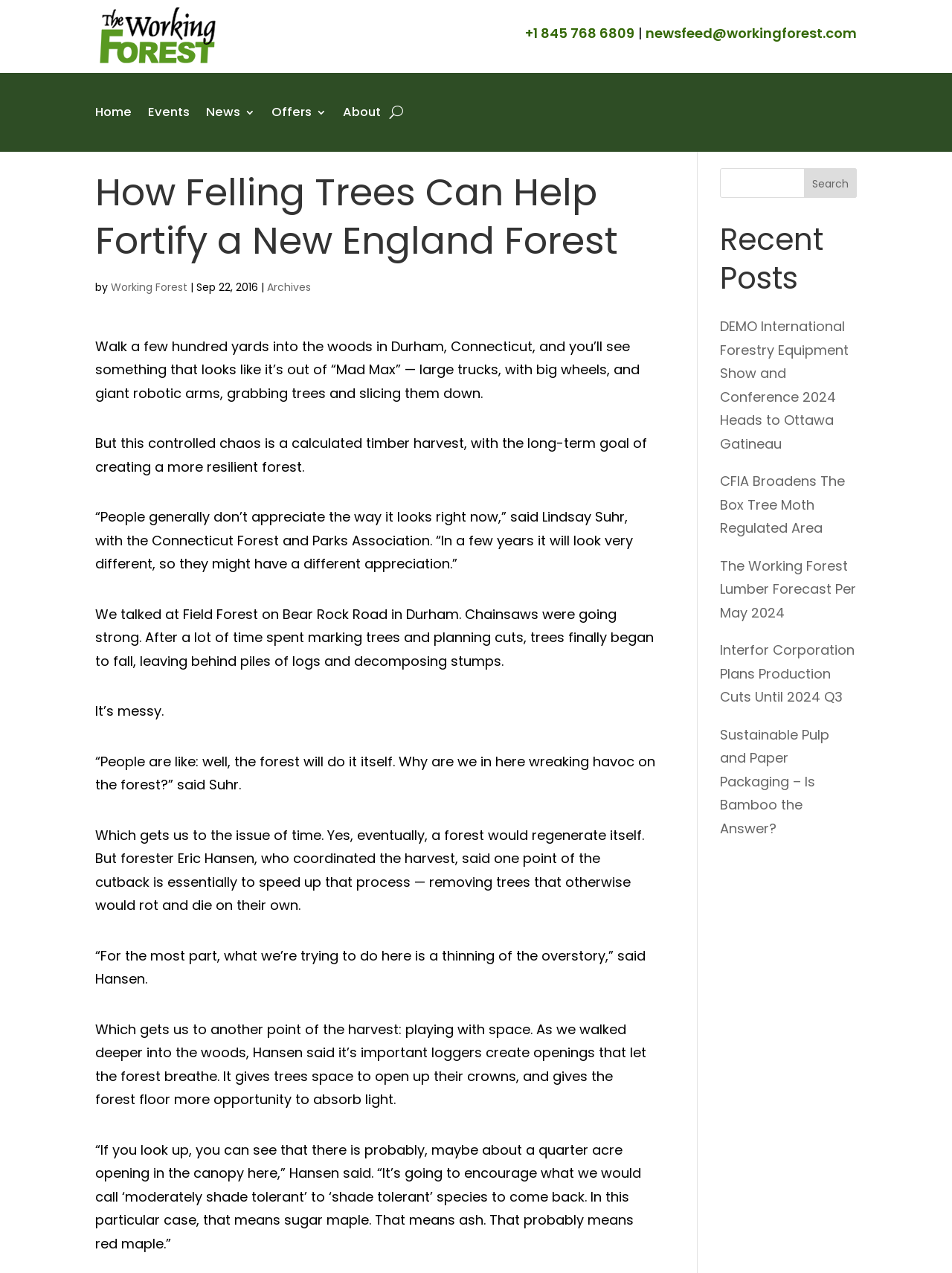Generate a thorough description of the webpage.

This webpage is about an article titled "How Felling Trees Can Help Fortify a New England Forest" on a website called "The Working Forest". At the top left of the page, there is an image of the official Working Forest logo. Next to it, there are contact information and social media links. 

Below the logo, there is a navigation menu with links to "Home", "Events", "News", "Offers", and "About". To the right of the navigation menu, there is a button with the letter "U" on it.

The main content of the article starts with a heading that repeats the title of the article. Below the heading, there is a byline with the author's name and the date of publication, September 22, 2016. The article is divided into several paragraphs, each describing a different aspect of a controlled timber harvest in a forest in Durham, Connecticut. The paragraphs are separated by a small gap, making it easy to read.

To the right of the article, there is a search box with a button labeled "Search". Below the search box, there is a section titled "Recent Posts" with links to several other articles on the website. These links are stacked vertically, with the most recent article at the top.

Overall, the webpage has a clean and organized layout, making it easy to navigate and read the article.